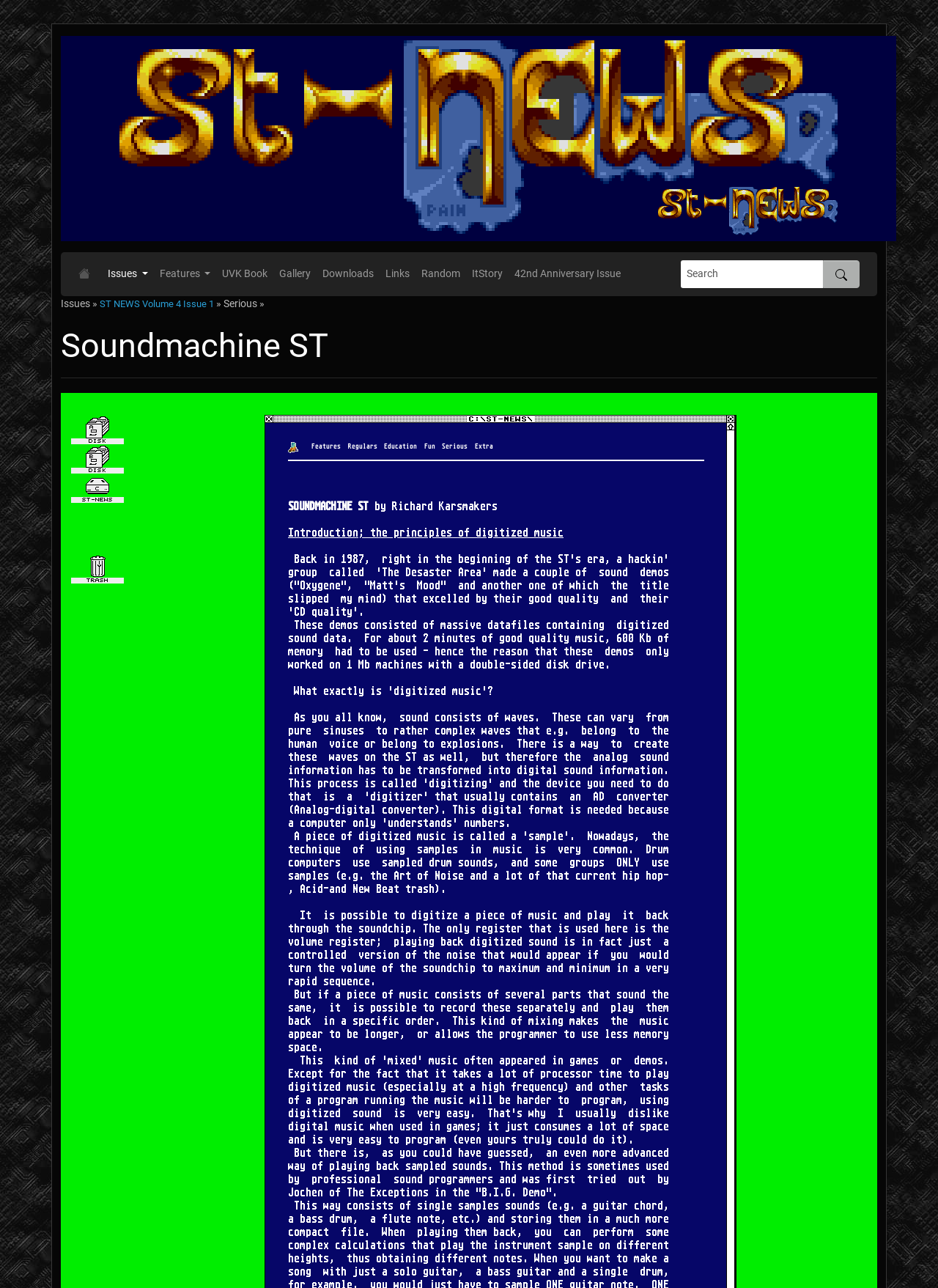What is the purpose of the search box? Observe the screenshot and provide a one-word or short phrase answer.

To search the website